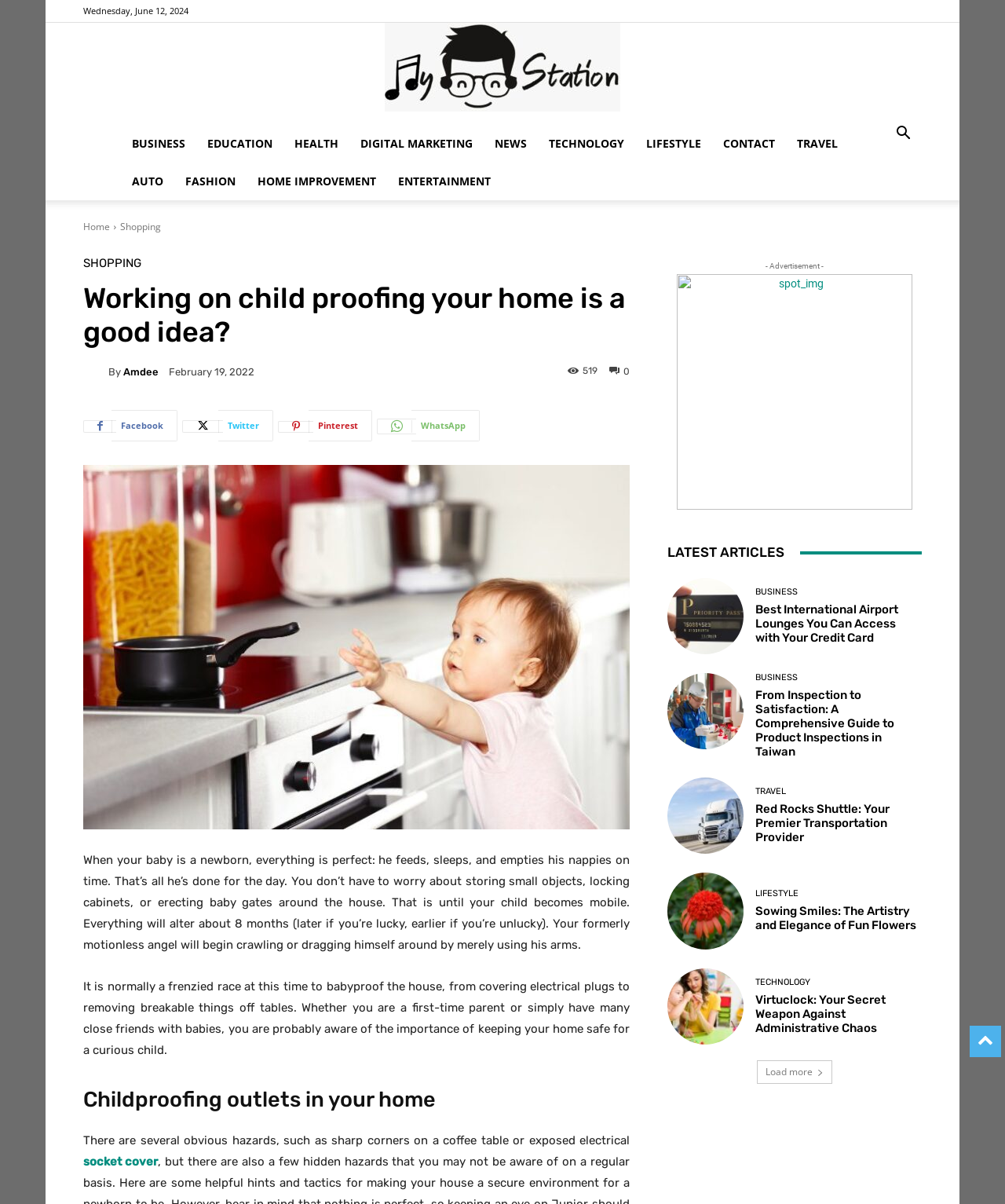Answer briefly with one word or phrase:
What is the category of the article 'Best International Airport Lounges You Can Access with Your Credit Card'?

BUSINESS